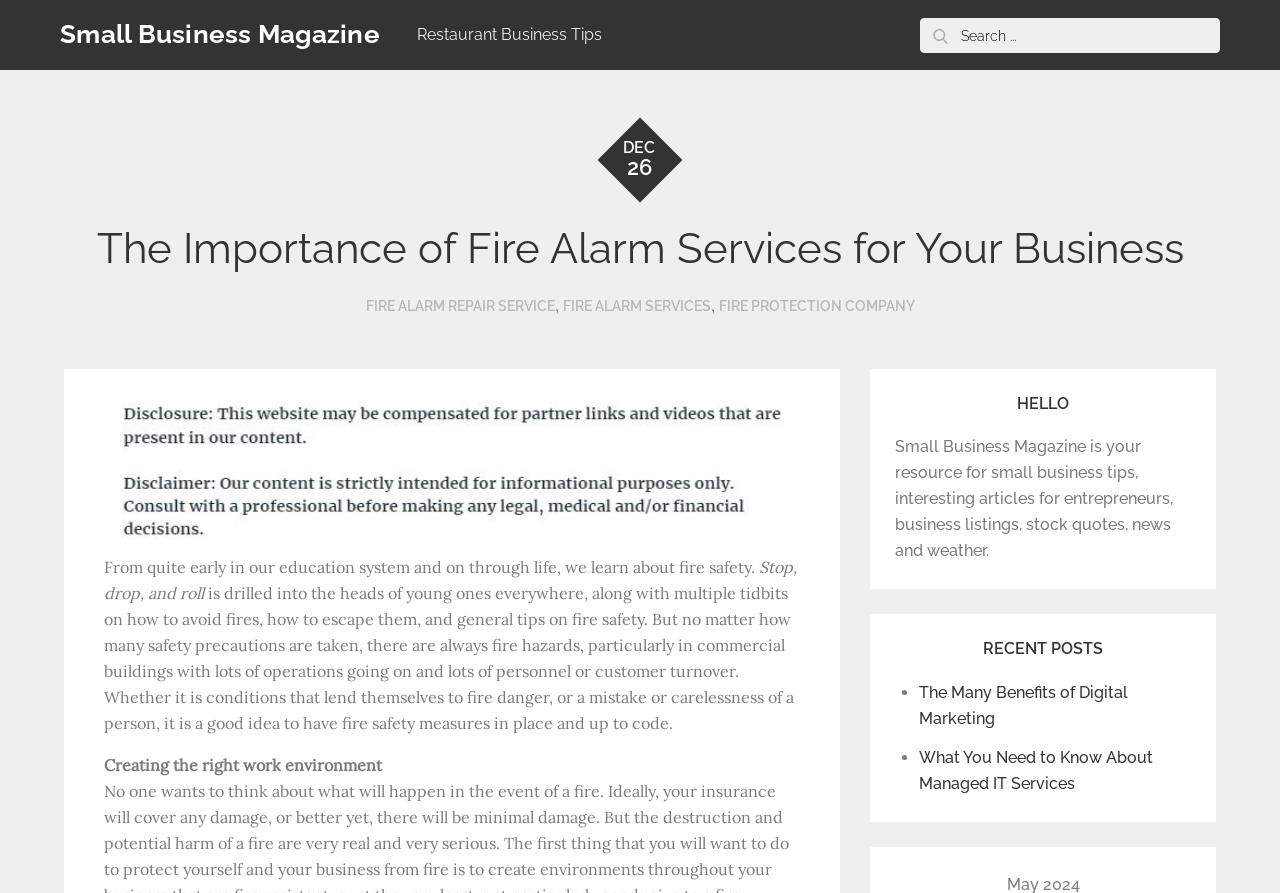Answer the question briefly using a single word or phrase: 
What is the date mentioned on the webpage?

DEC 26